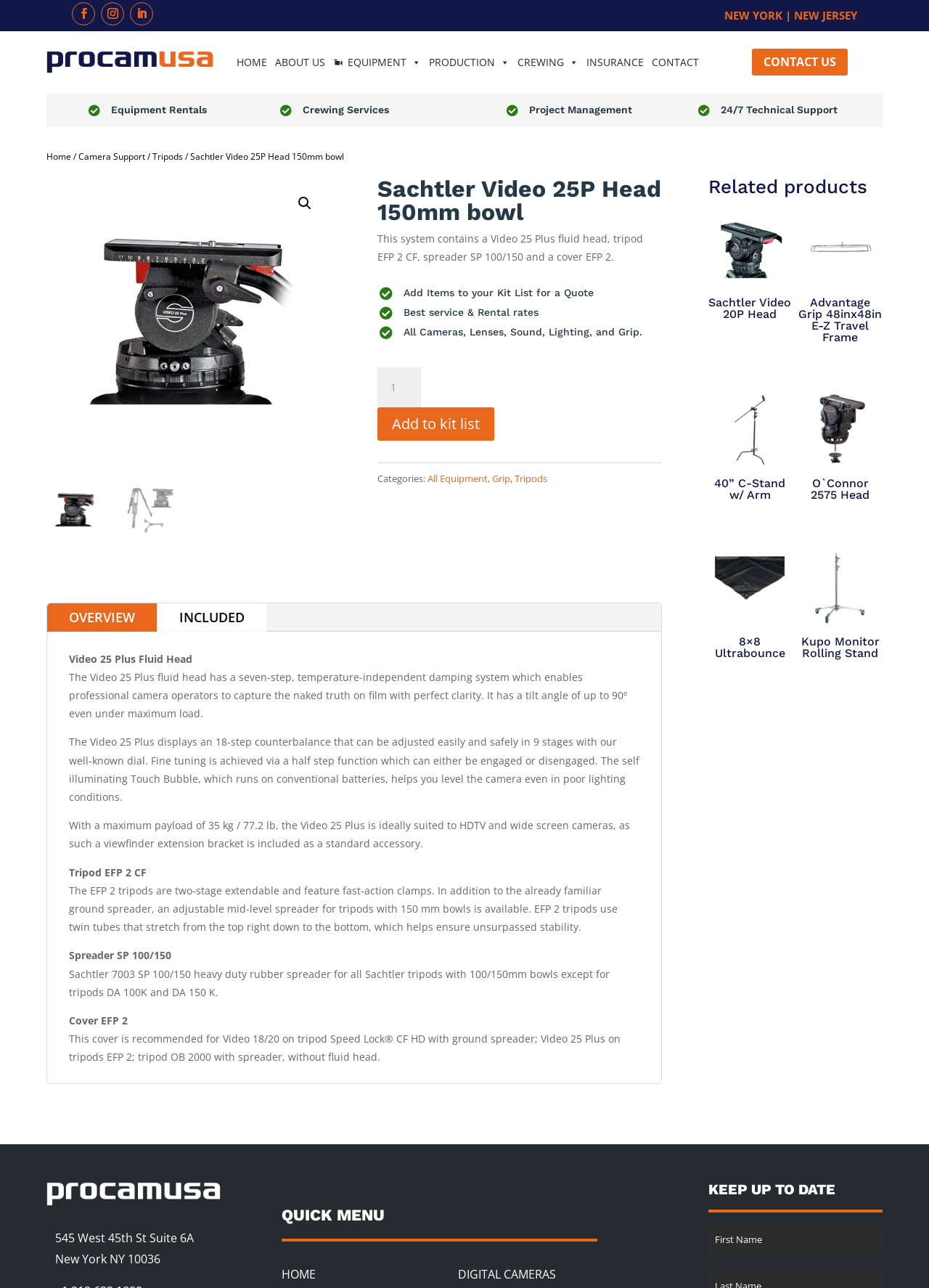Please locate the bounding box coordinates of the element that needs to be clicked to achieve the following instruction: "Click the 'HOME' link". The coordinates should be four float numbers between 0 and 1, i.e., [left, top, right, bottom].

[0.247, 0.037, 0.288, 0.059]